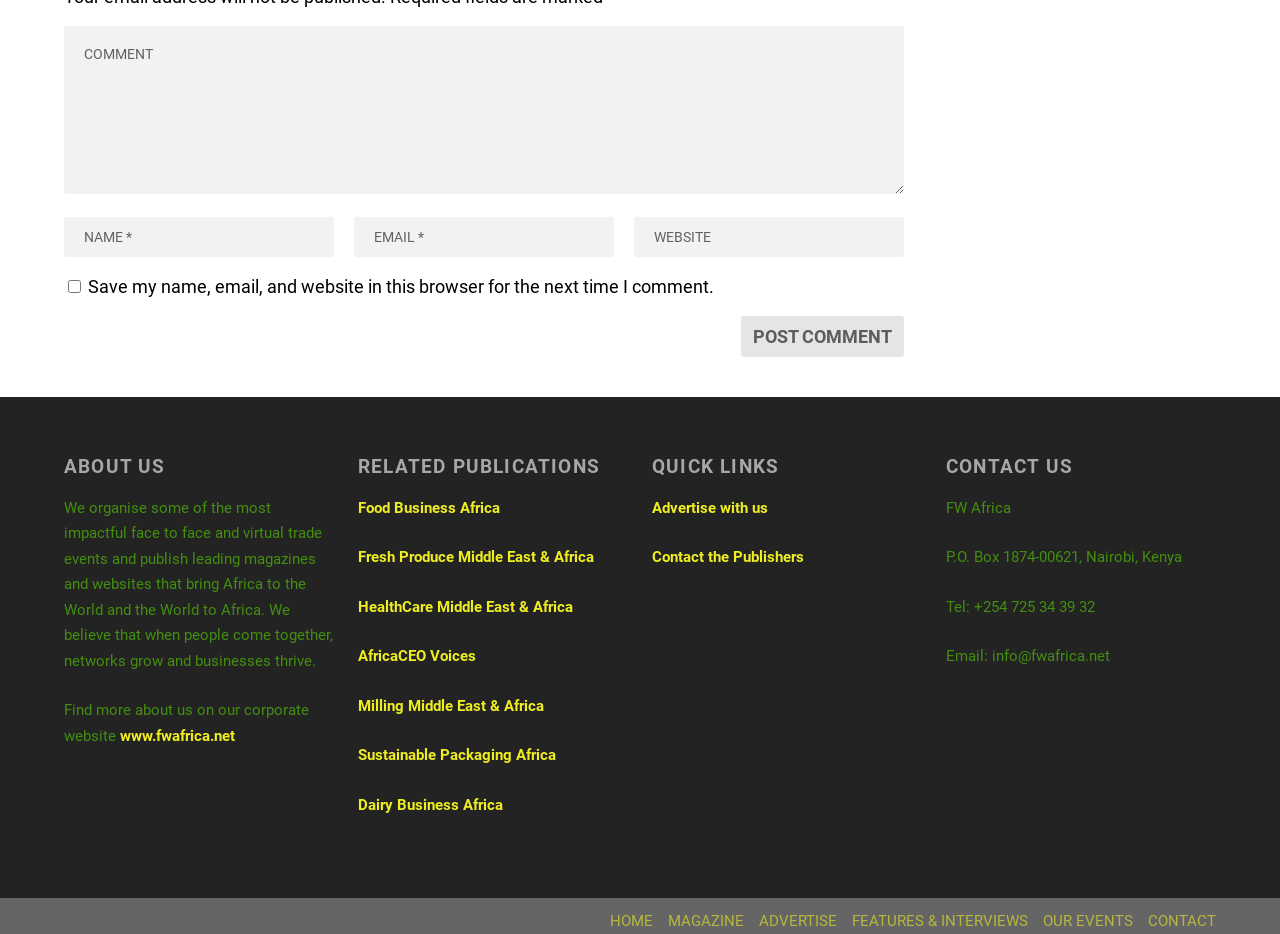Pinpoint the bounding box coordinates of the element you need to click to execute the following instruction: "Visit the corporate website". The bounding box should be represented by four float numbers between 0 and 1, in the format [left, top, right, bottom].

[0.094, 0.763, 0.184, 0.782]